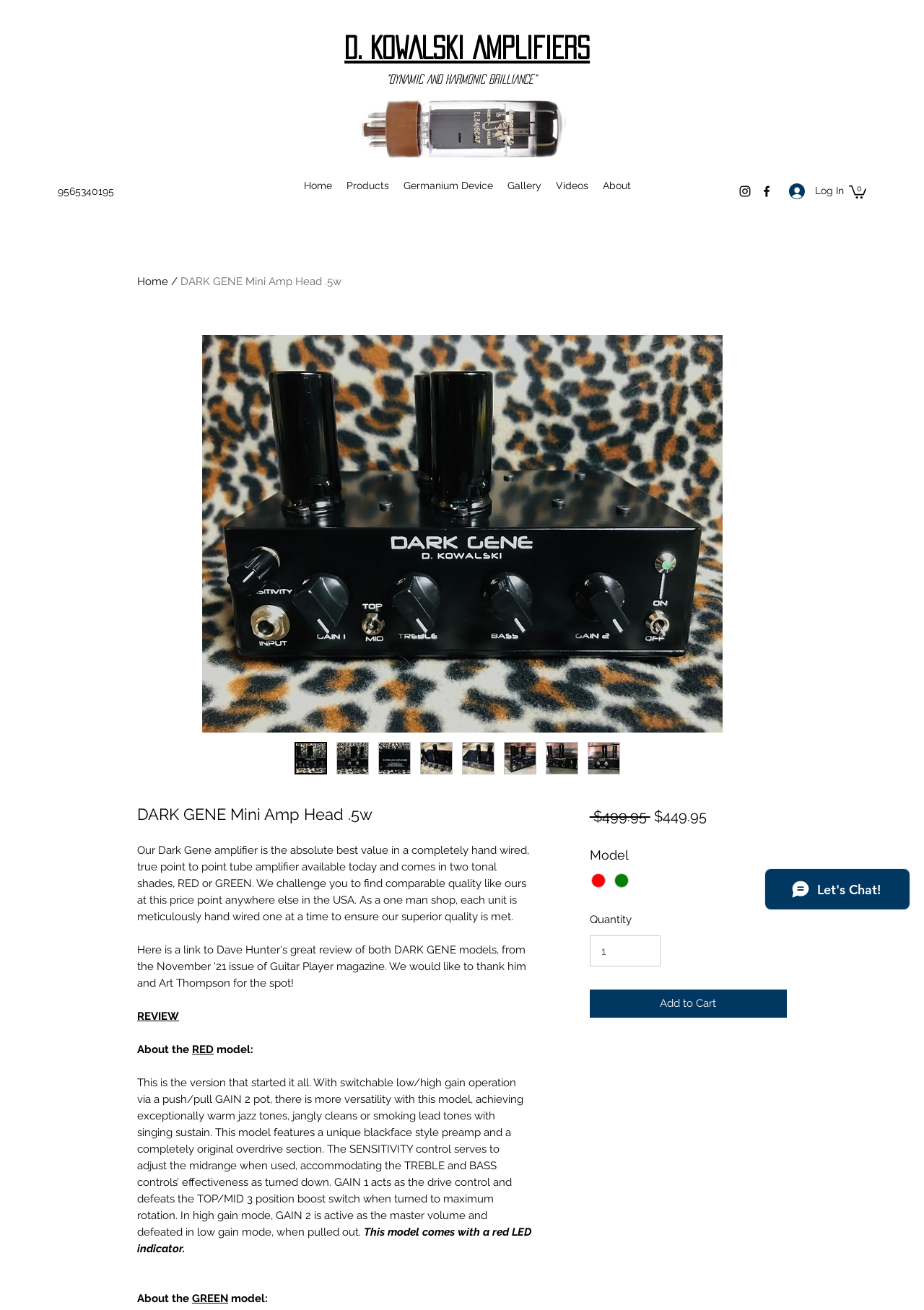Please identify the bounding box coordinates of the region to click in order to complete the task: "Click the 'Add to Cart' button". The coordinates must be four float numbers between 0 and 1, specified as [left, top, right, bottom].

[0.638, 0.756, 0.852, 0.777]